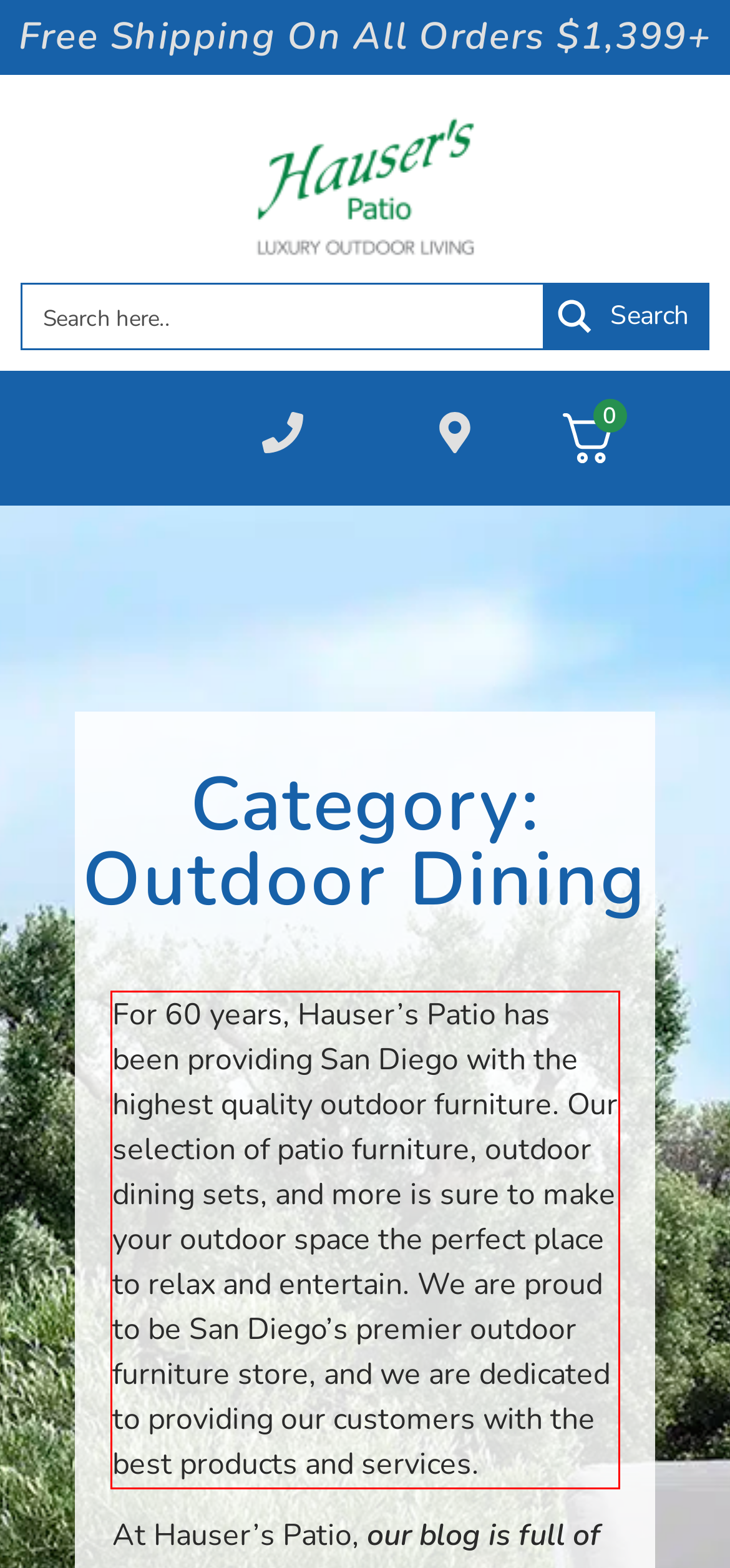Analyze the webpage screenshot and use OCR to recognize the text content in the red bounding box.

For 60 years, Hauser’s Patio has been providing San Diego with the highest quality outdoor furniture. Our selection of patio furniture, outdoor dining sets, and more is sure to make your outdoor space the perfect place to relax and entertain. We are proud to be San Diego’s premier outdoor furniture store, and we are dedicated to providing our customers with the best products and services.